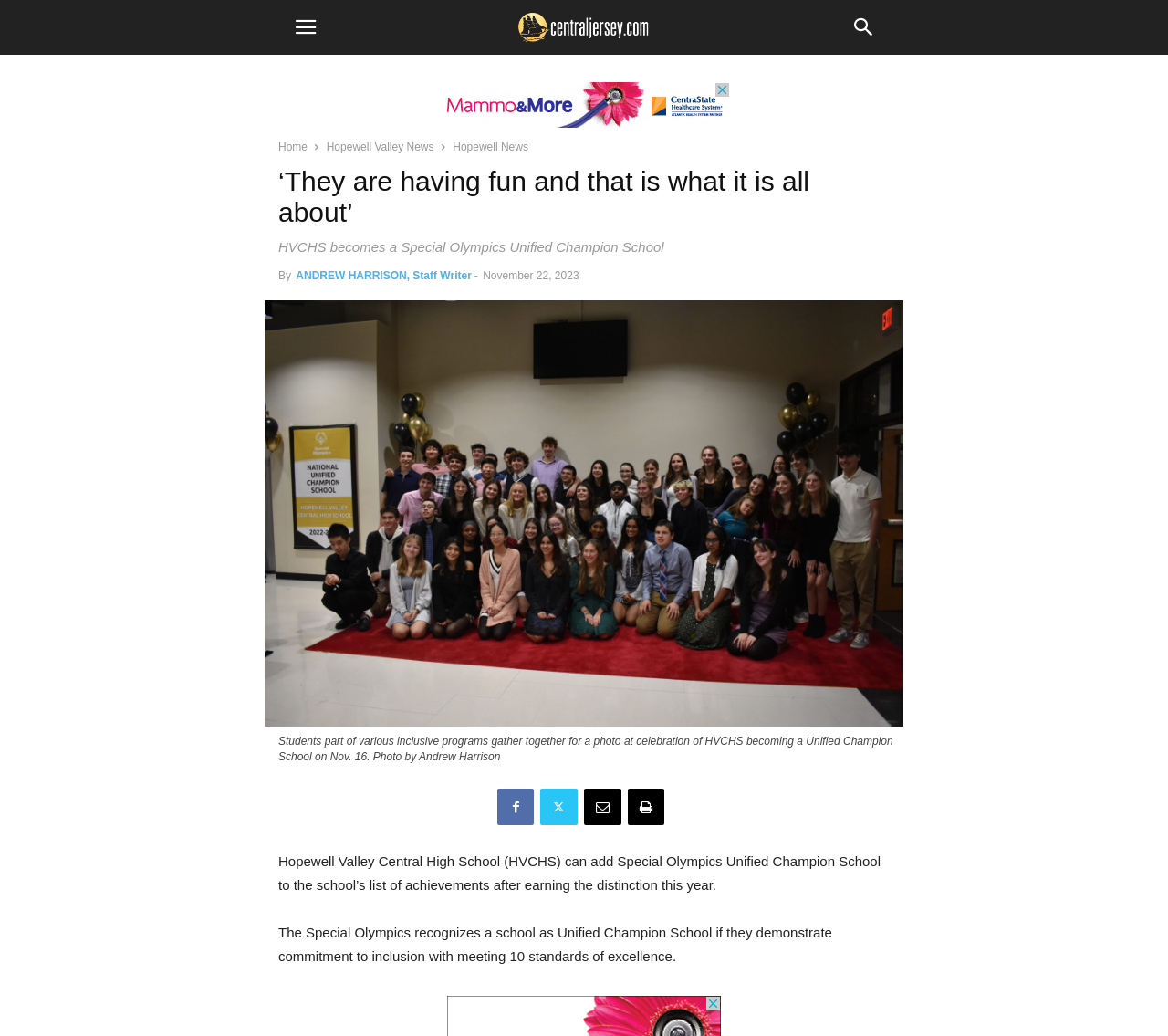Describe all the key features and sections of the webpage thoroughly.

The webpage appears to be a news article from centraljersey.com. At the top, there are two buttons, "mobile-toggle" and "search", positioned side by side. Below them, there is an advertisement region. 

To the right of the advertisement, there are three navigation links: "Home", "Hopewell Valley News", and a static text "Hopewell News". 

Below the navigation links, there is a main content section. The title of the article, "‘They are having fun and that is what it is all about’", is prominently displayed. The article's subtitle, "HVCHS becomes a Special Olympics Unified Champion School", is positioned below the title. The author's name, "ANDREW HARRISON, Staff Writer", and the publication date, "November 22, 2023", are also displayed.

The main content of the article is divided into paragraphs. The first paragraph describes how Hopewell Valley Central High School (HVCHS) has earned the distinction of becoming a Special Olympics Unified Champion School. 

Below the text, there is a figure with an image and a caption. The image is accompanied by a link, and the caption describes a photo of students from various inclusive programs gathered together for a celebration.

At the bottom of the page, there are four social media links, represented by icons. The main content of the article continues below these links, with two more paragraphs describing the criteria for a school to be recognized as a Unified Champion School by the Special Olympics.